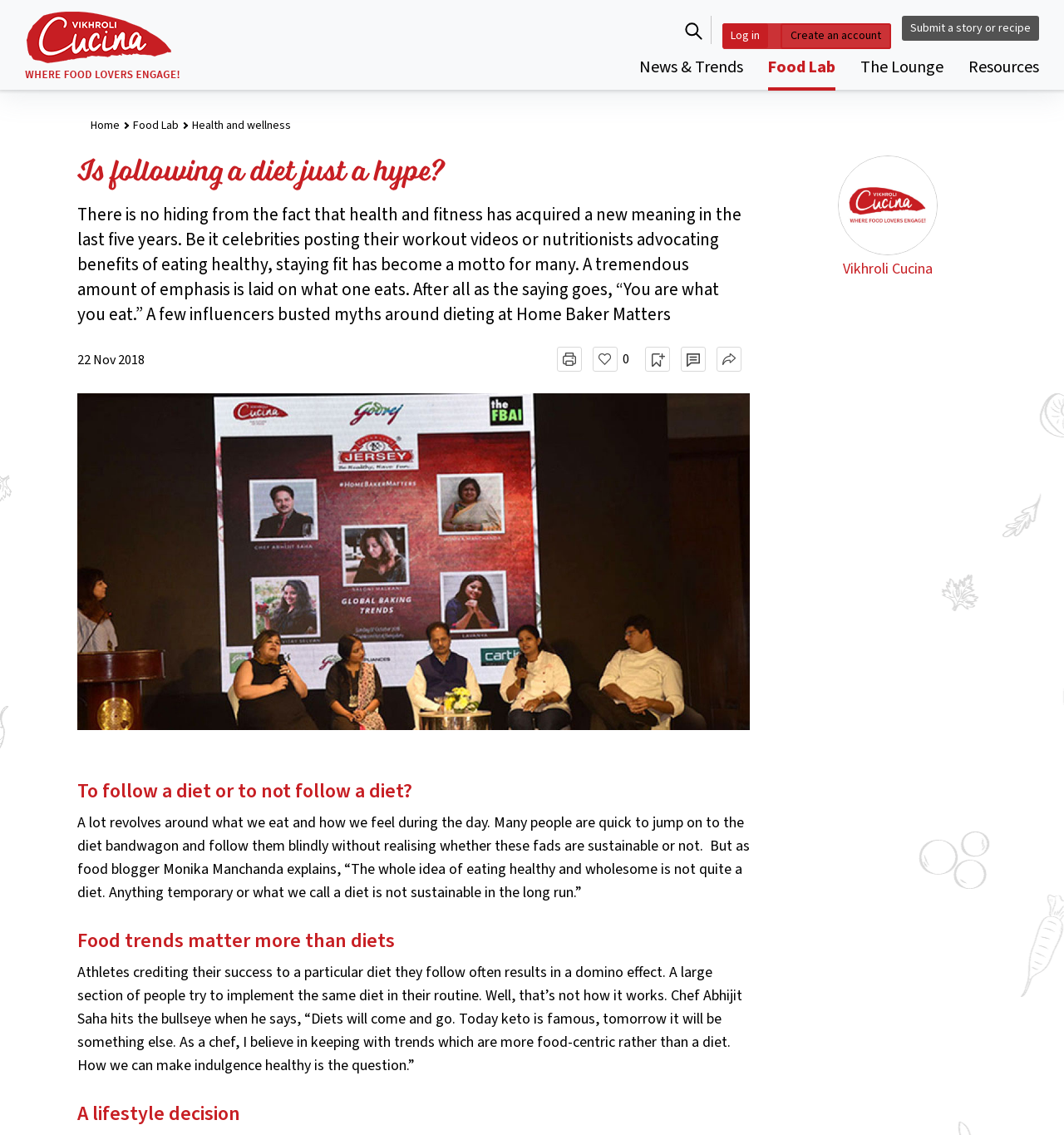Please identify the bounding box coordinates of the element on the webpage that should be clicked to follow this instruction: "Submit a story or recipe". The bounding box coordinates should be given as four float numbers between 0 and 1, formatted as [left, top, right, bottom].

[0.848, 0.014, 0.977, 0.036]